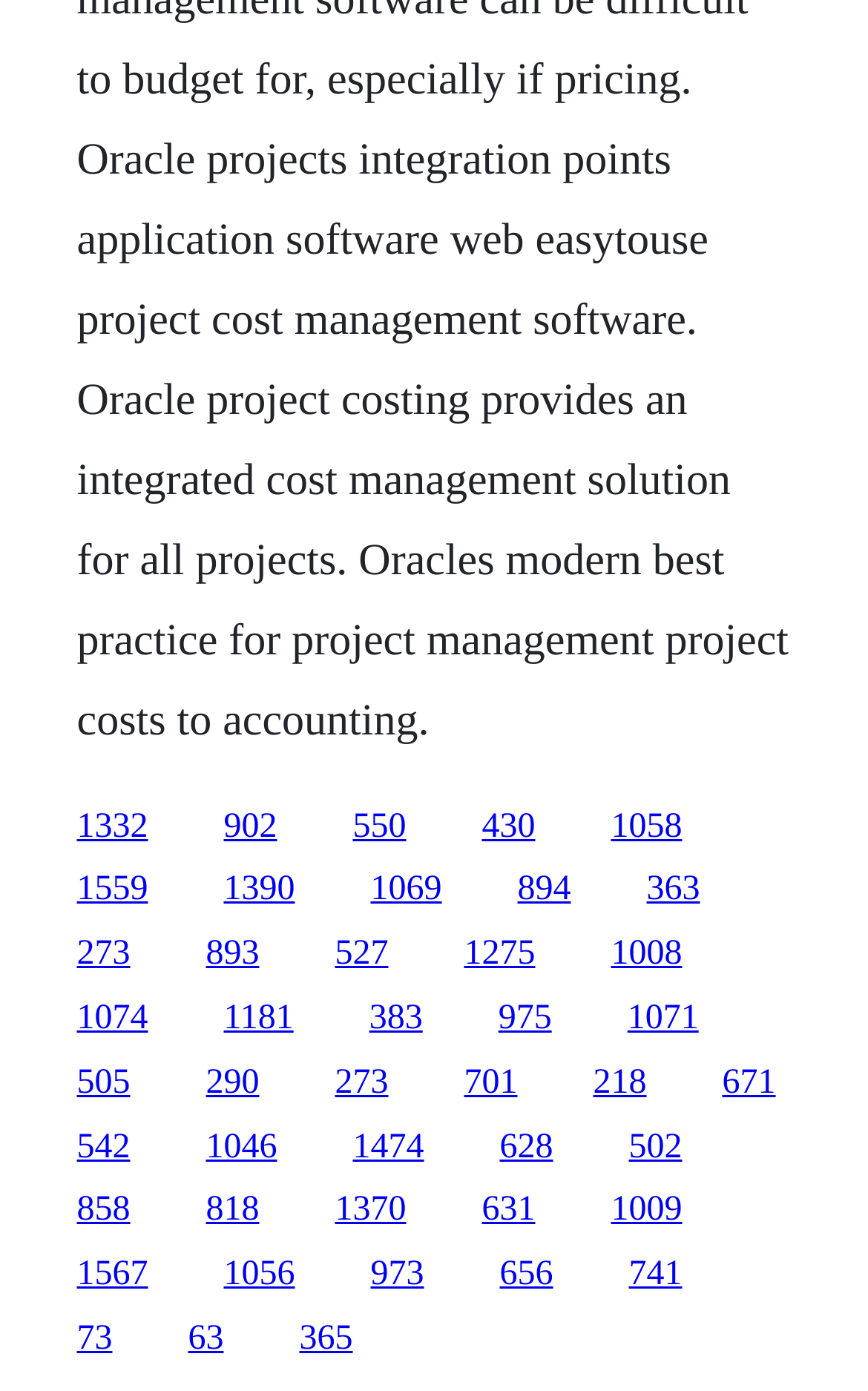Locate the bounding box coordinates of the area you need to click to fulfill this instruction: 'click the first link'. The coordinates must be in the form of four float numbers ranging from 0 to 1: [left, top, right, bottom].

[0.088, 0.58, 0.171, 0.607]